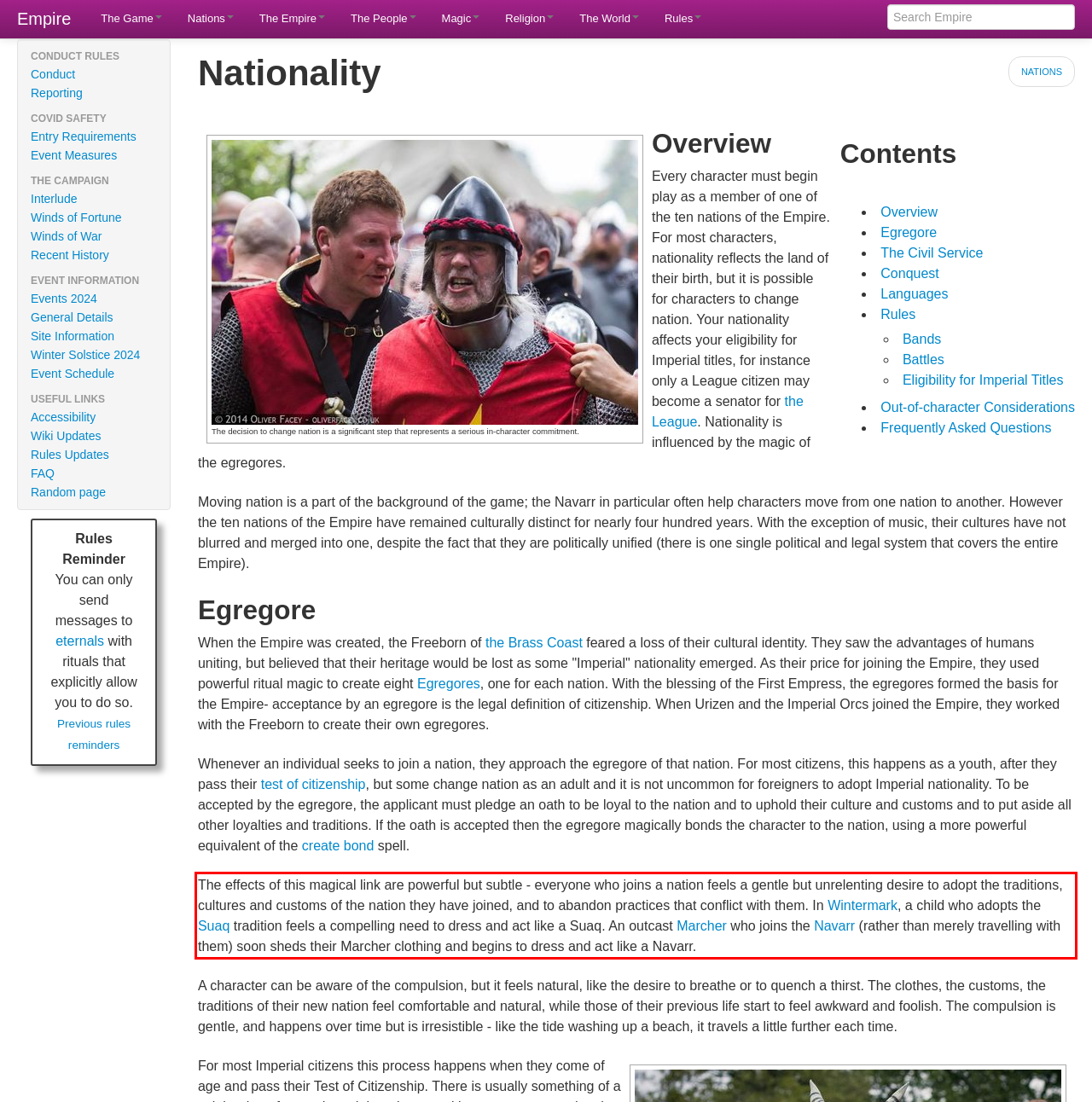Identify the text inside the red bounding box on the provided webpage screenshot by performing OCR.

The effects of this magical link are powerful but subtle - everyone who joins a nation feels a gentle but unrelenting desire to adopt the traditions, cultures and customs of the nation they have joined, and to abandon practices that conflict with them. In Wintermark, a child who adopts the Suaq tradition feels a compelling need to dress and act like a Suaq. An outcast Marcher who joins the Navarr (rather than merely travelling with them) soon sheds their Marcher clothing and begins to dress and act like a Navarr.